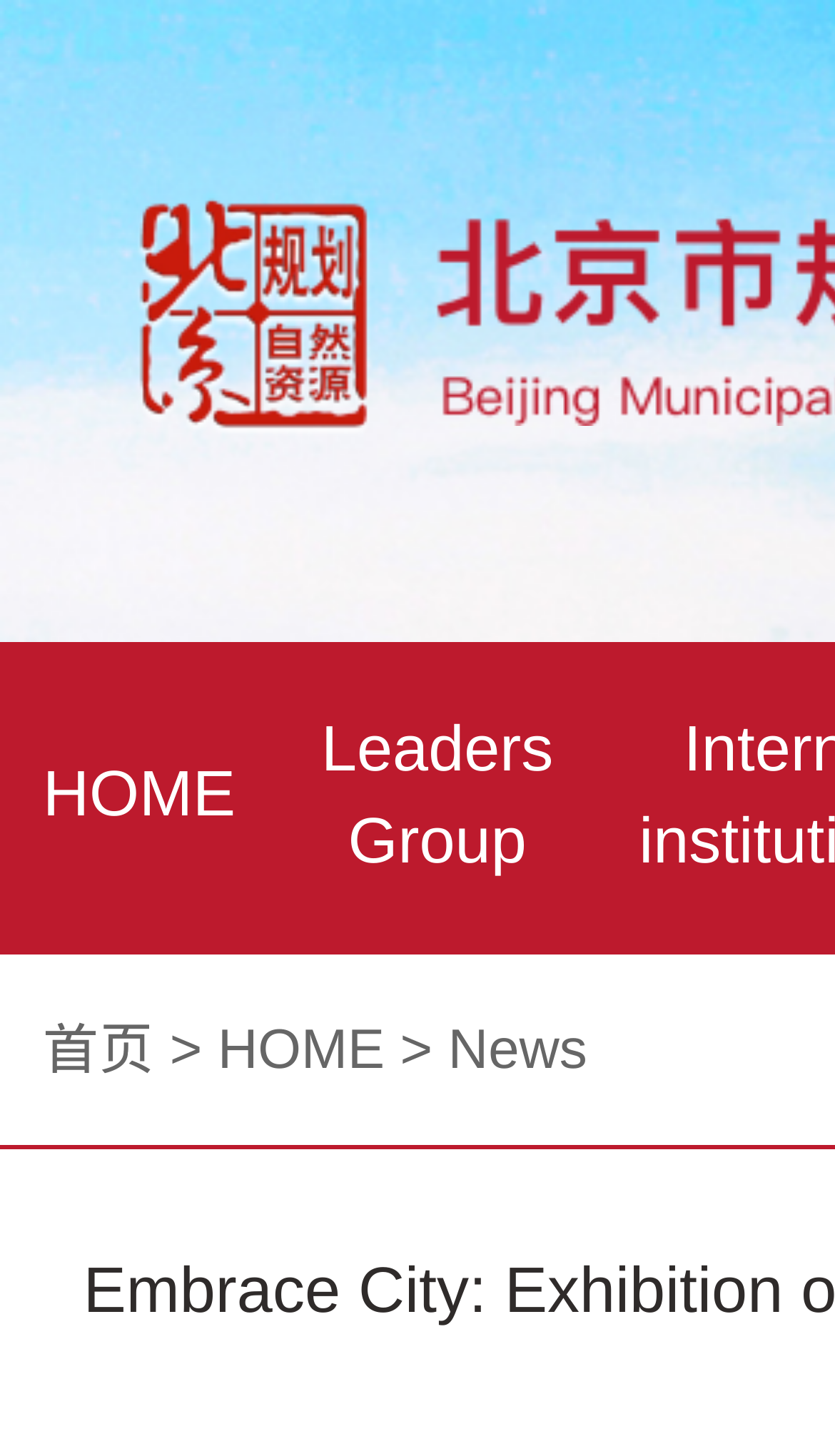Identify the bounding box coordinates for the UI element described as: "alt="StudyAids: Recipes"".

None